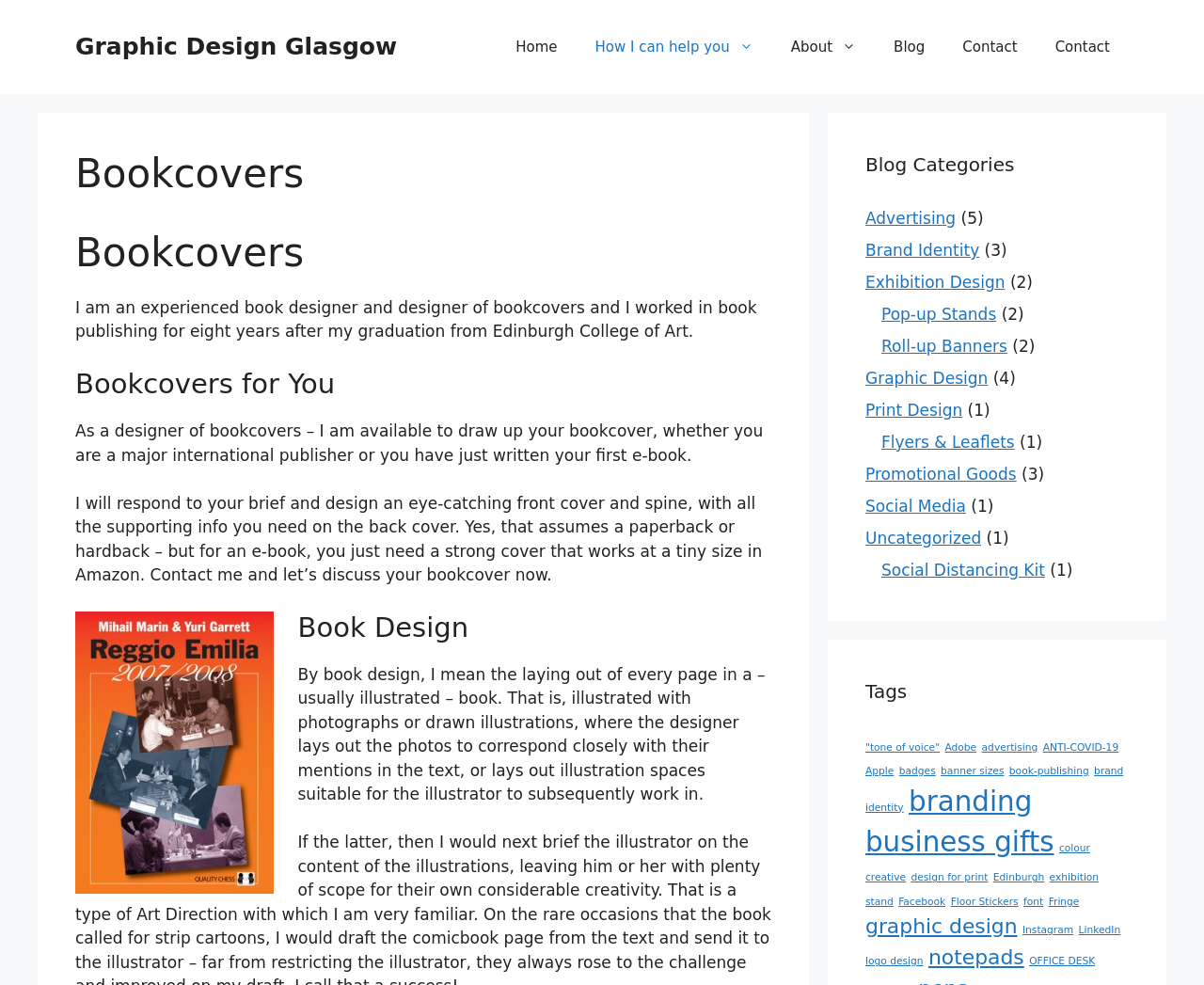Provide a short answer to the following question with just one word or phrase: What is the purpose of the 'Contact' link?

To discuss bookcover design